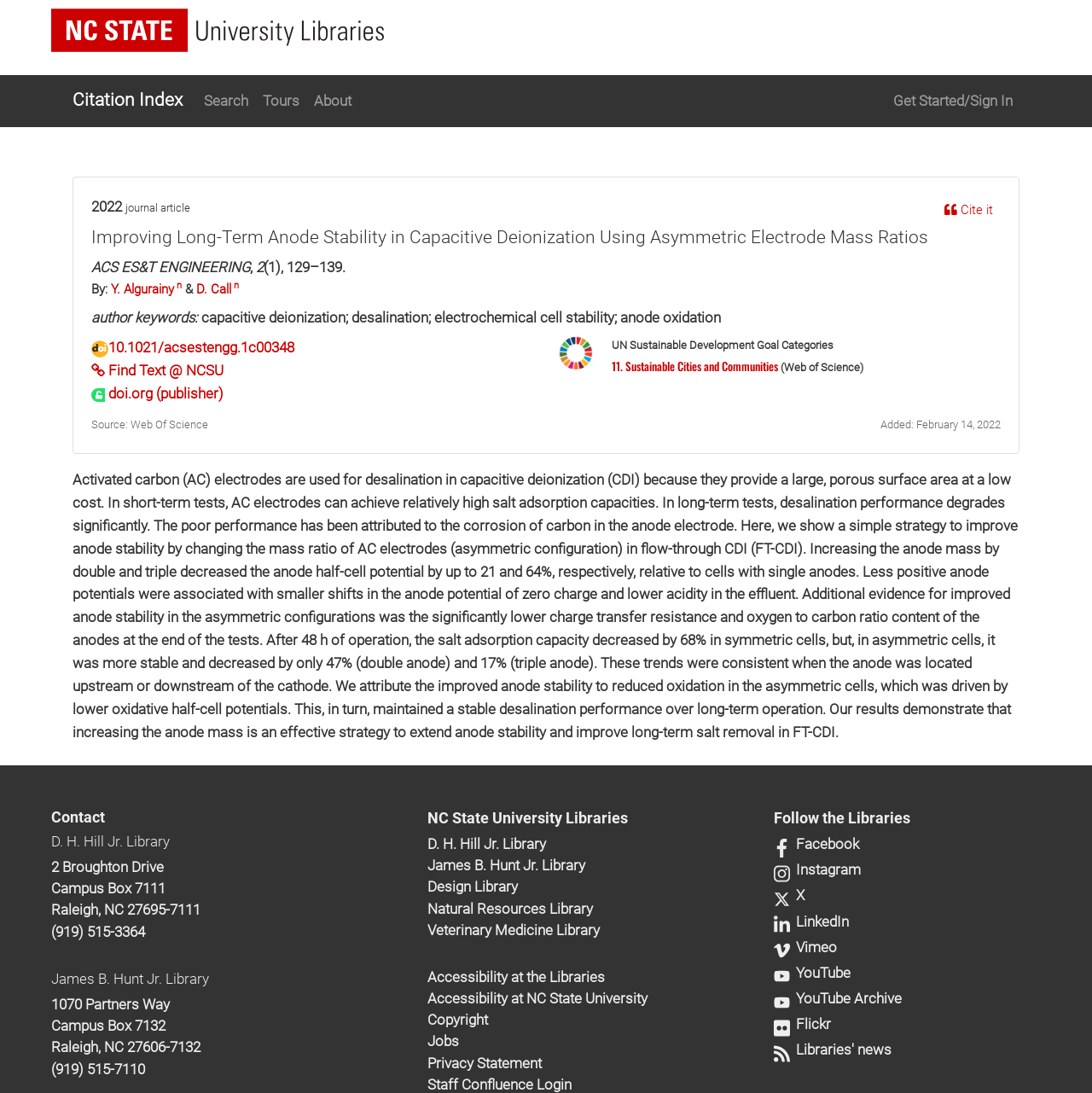Please identify the bounding box coordinates of the element's region that needs to be clicked to fulfill the following instruction: "Search". The bounding box coordinates should consist of four float numbers between 0 and 1, i.e., [left, top, right, bottom].

[0.18, 0.075, 0.234, 0.109]